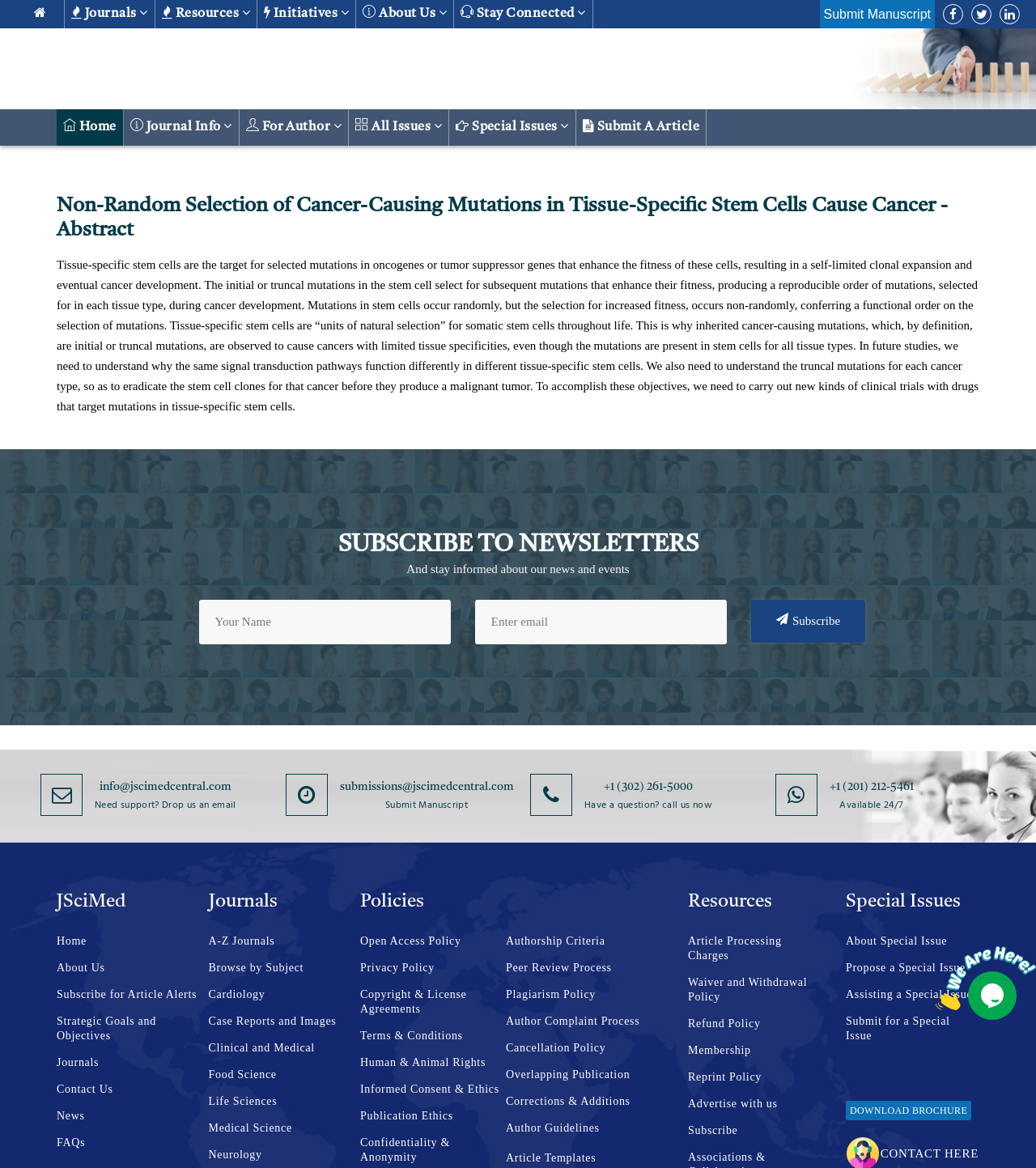What types of journals are available?
Please craft a detailed and exhaustive response to the question.

The webpage lists various journals related to medical and life sciences, including cardiology, case reports, clinical and medical, food science, life sciences, medical science, and neurology. These journals are available for users to browse and access.